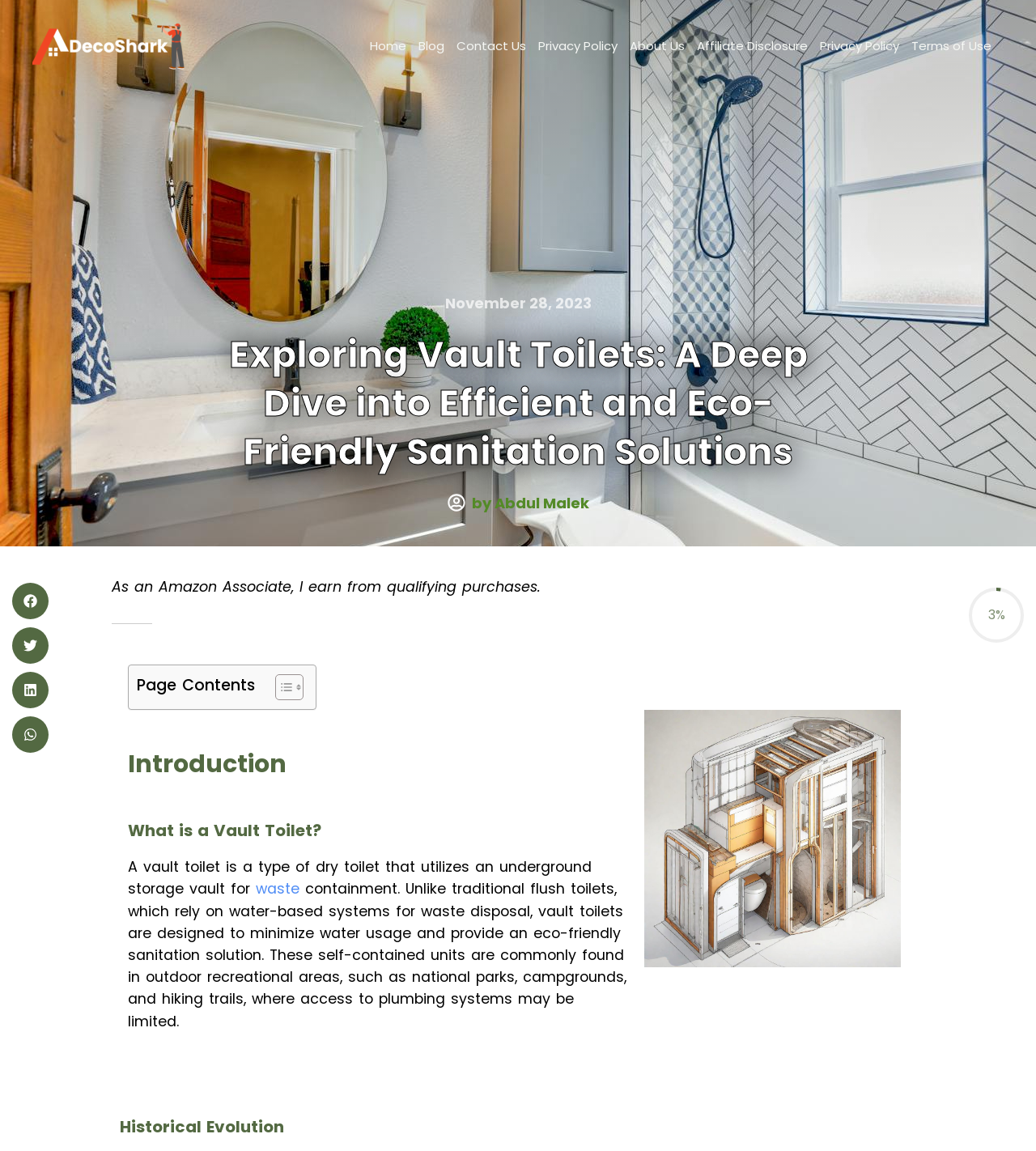What is the purpose of vault toilets?
Examine the image and give a concise answer in one word or a short phrase.

Eco-friendly sanitation solution